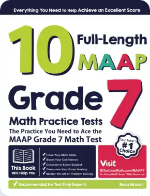What is the purpose of this book?
Refer to the image and offer an in-depth and detailed answer to the question.

The subtitle of the book 'The Practice You Need to Ace the MAAP Grade 7 Math Test' suggests that the book is designed to help students prepare for the MAAP Grade 7 Math Test. Additionally, the note at the bottom of the cover mentions that the book will 'Improve Your Math Skills', further supporting this purpose.